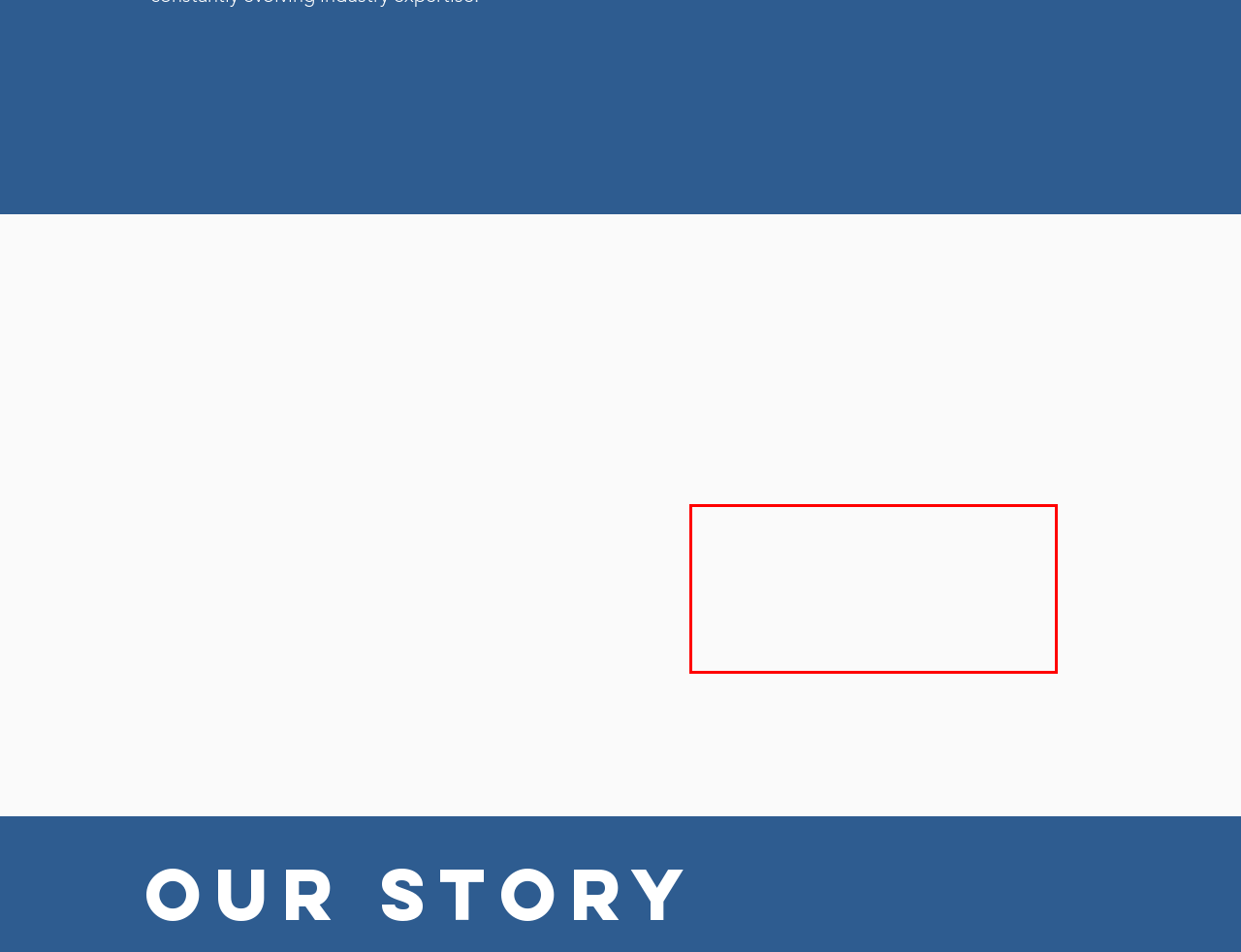Please examine the screenshot of the webpage and read the text present within the red rectangle bounding box.

We supply critical support during the early stages of growth, and our process provides our investments with the ability to build more capable organizations, capitalize on available opportunities, and secure lasting results